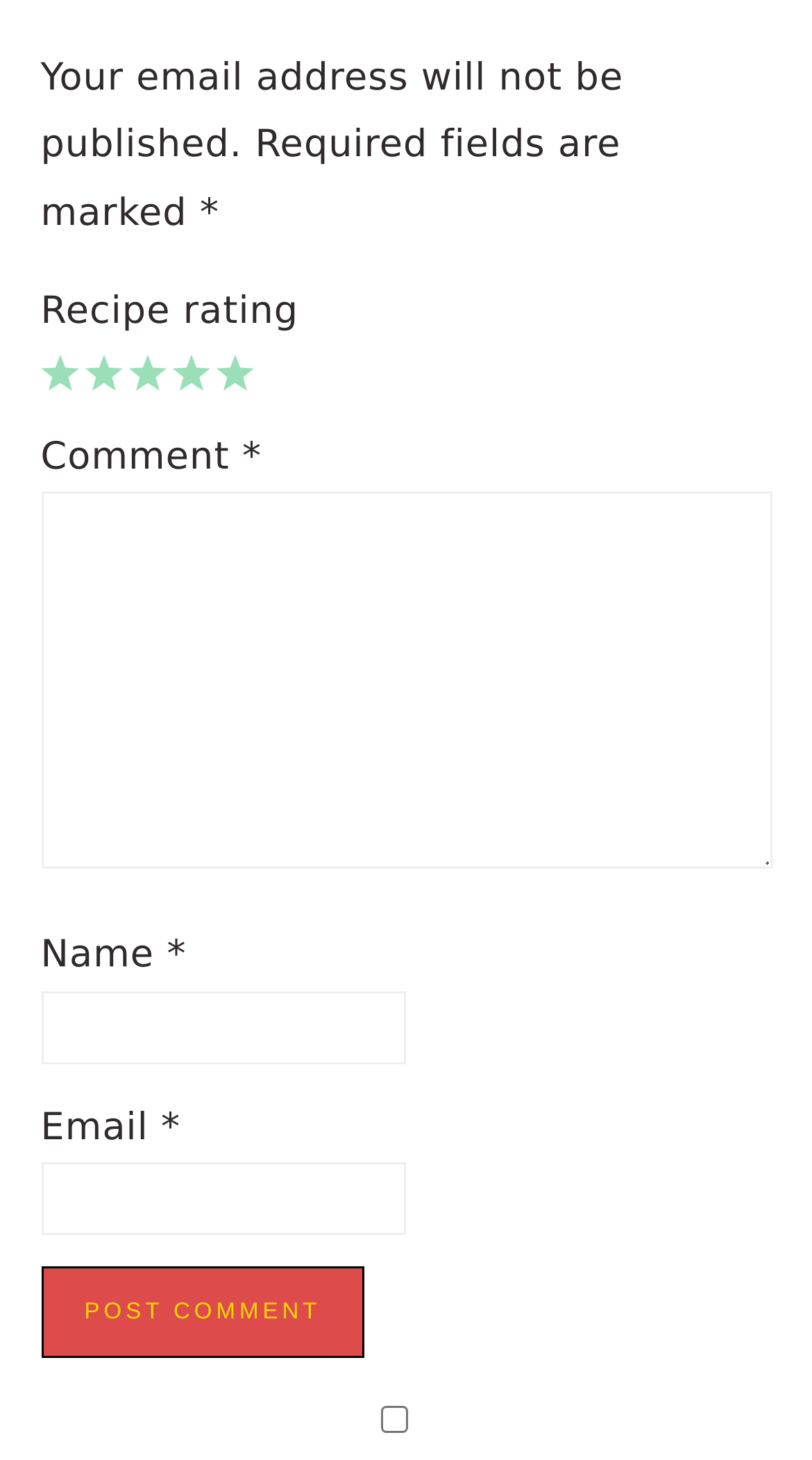Given the element description, predict the bounding box coordinates in the format (top-left x, top-left y, bottom-right x, bottom-right y), using floating point numbers between 0 and 1: parent_node: Email * aria-describedby="email-notes" name="email"

[0.05, 0.796, 0.5, 0.846]